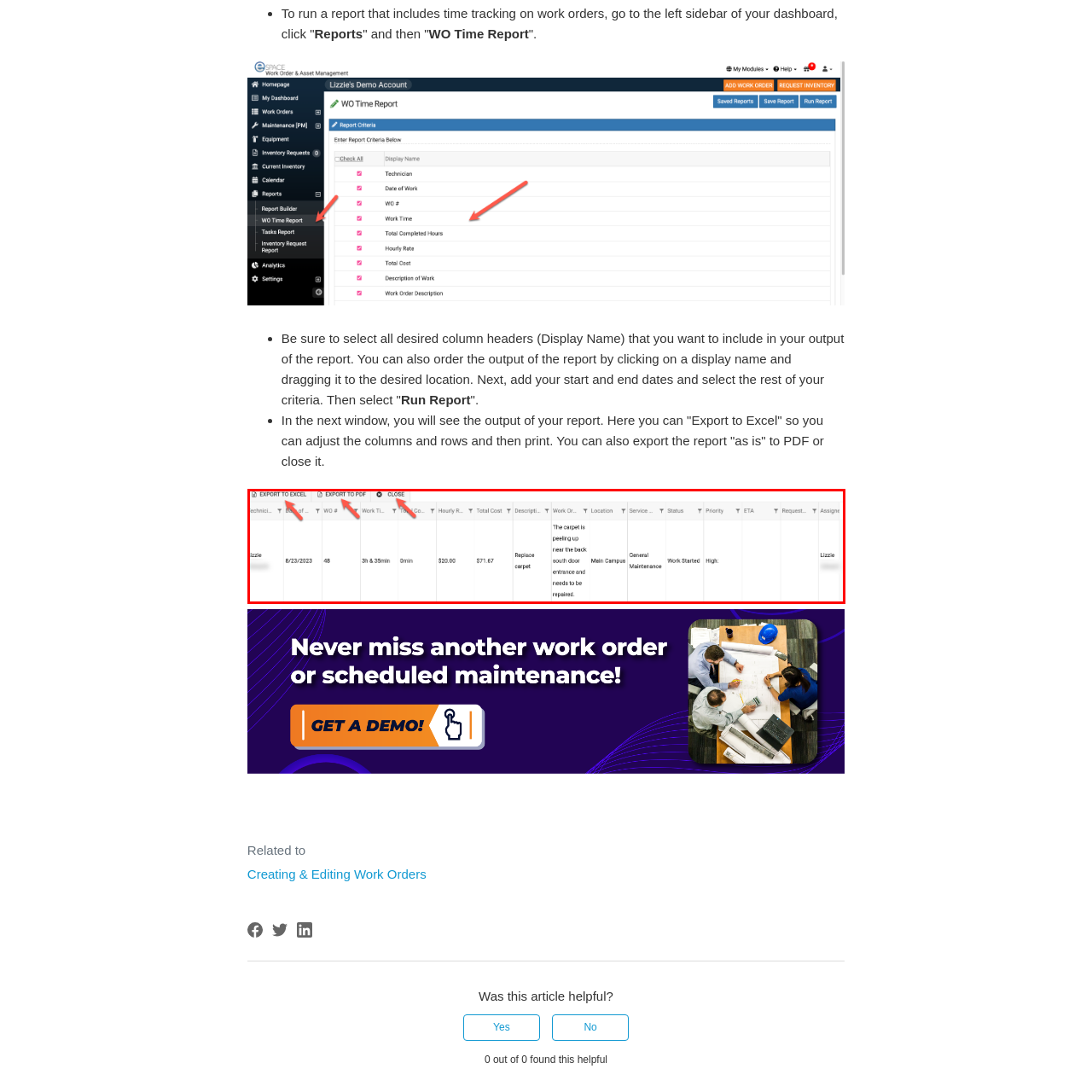What is the total cost of the 'Replace carpet' task?
Focus on the area marked by the red bounding box and respond to the question with as much detail as possible.

The total cost of the 'Replace carpet' task can be found in the 'Total Cost' column of the table. According to the information provided, the total cost is $71.67.